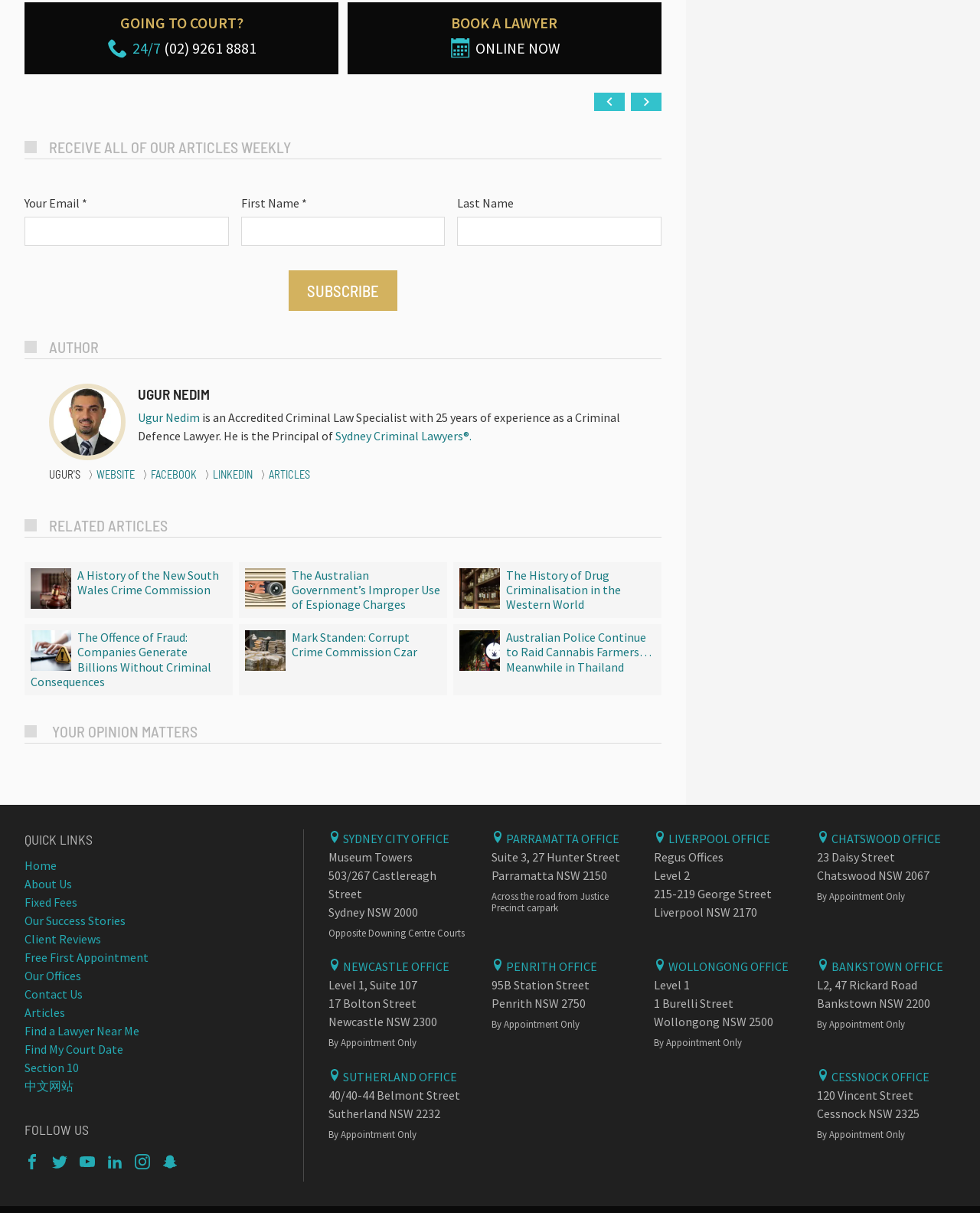Provide a single word or phrase to answer the given question: 
What is the purpose of the form in the middle of the webpage?

To subscribe to receive articles weekly